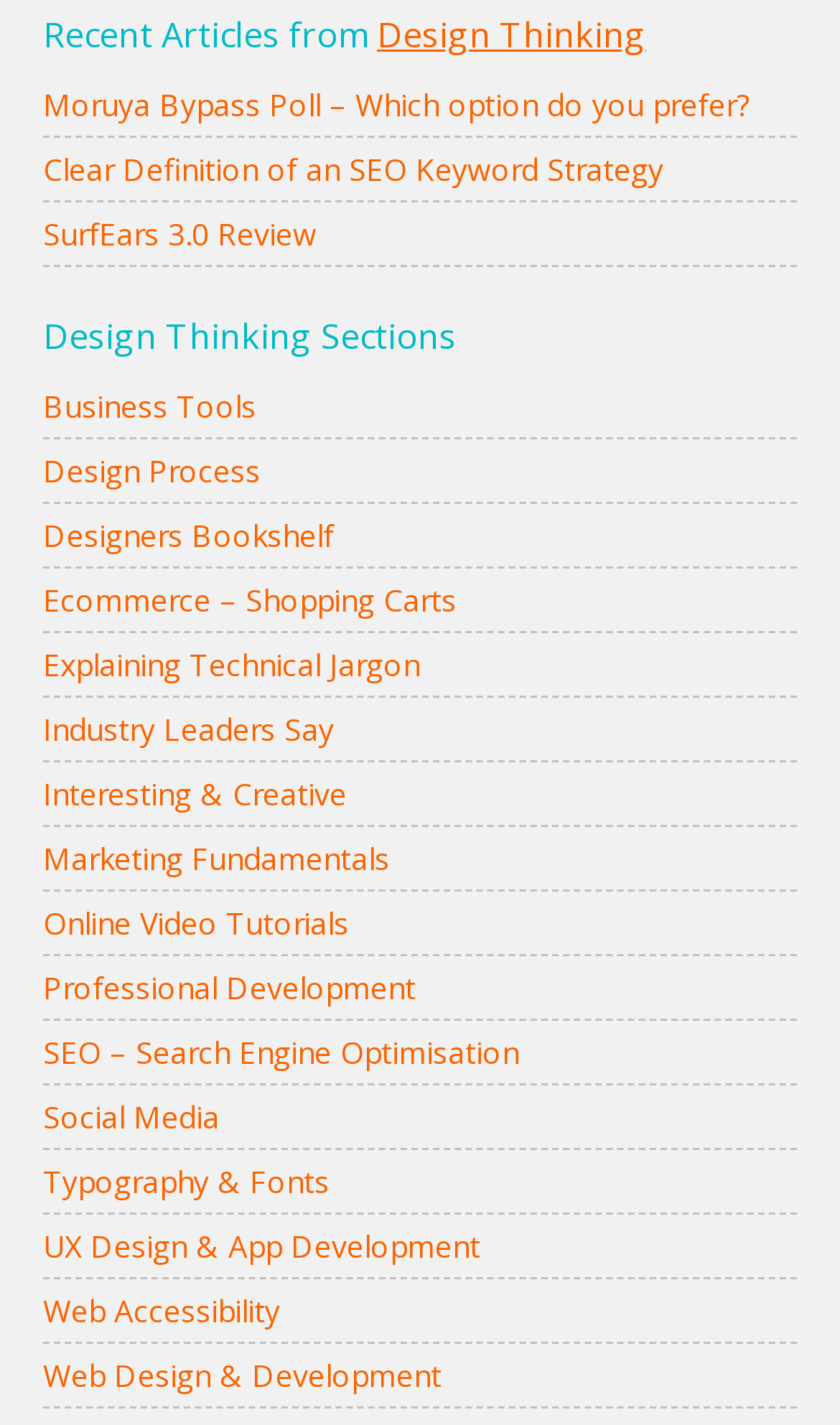What is the category of the article 'Moruya Bypass Poll – Which option do you prefer?'?
Using the image as a reference, answer the question in detail.

The category of the article 'Moruya Bypass Poll – Which option do you prefer?' is unknown as it does not fit into any of the categories listed under 'Design Thinking Sections'.